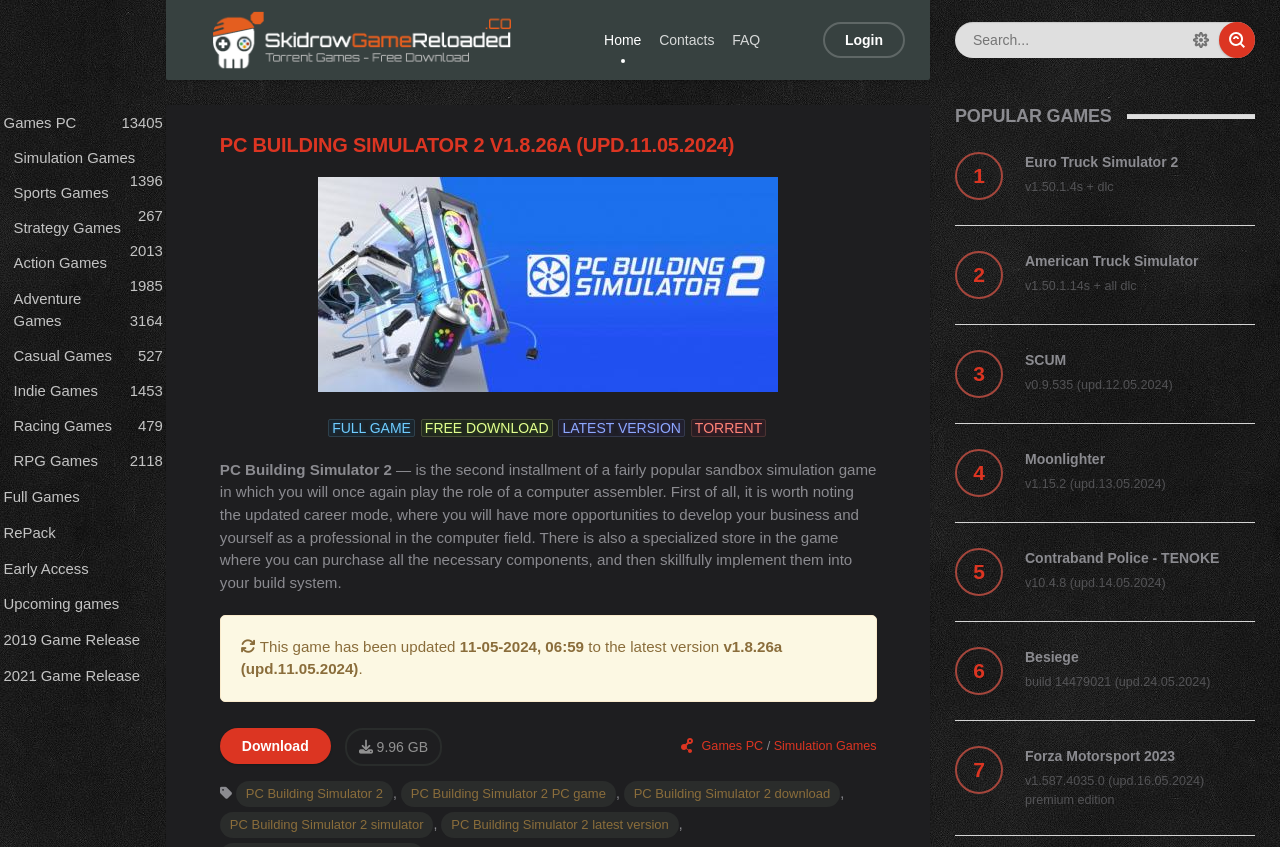What is the size of the game file?
Based on the image, please offer an in-depth response to the question.

I found the answer by looking at the static text '9.96 GB' which is located near the download link, indicating the size of the game file.